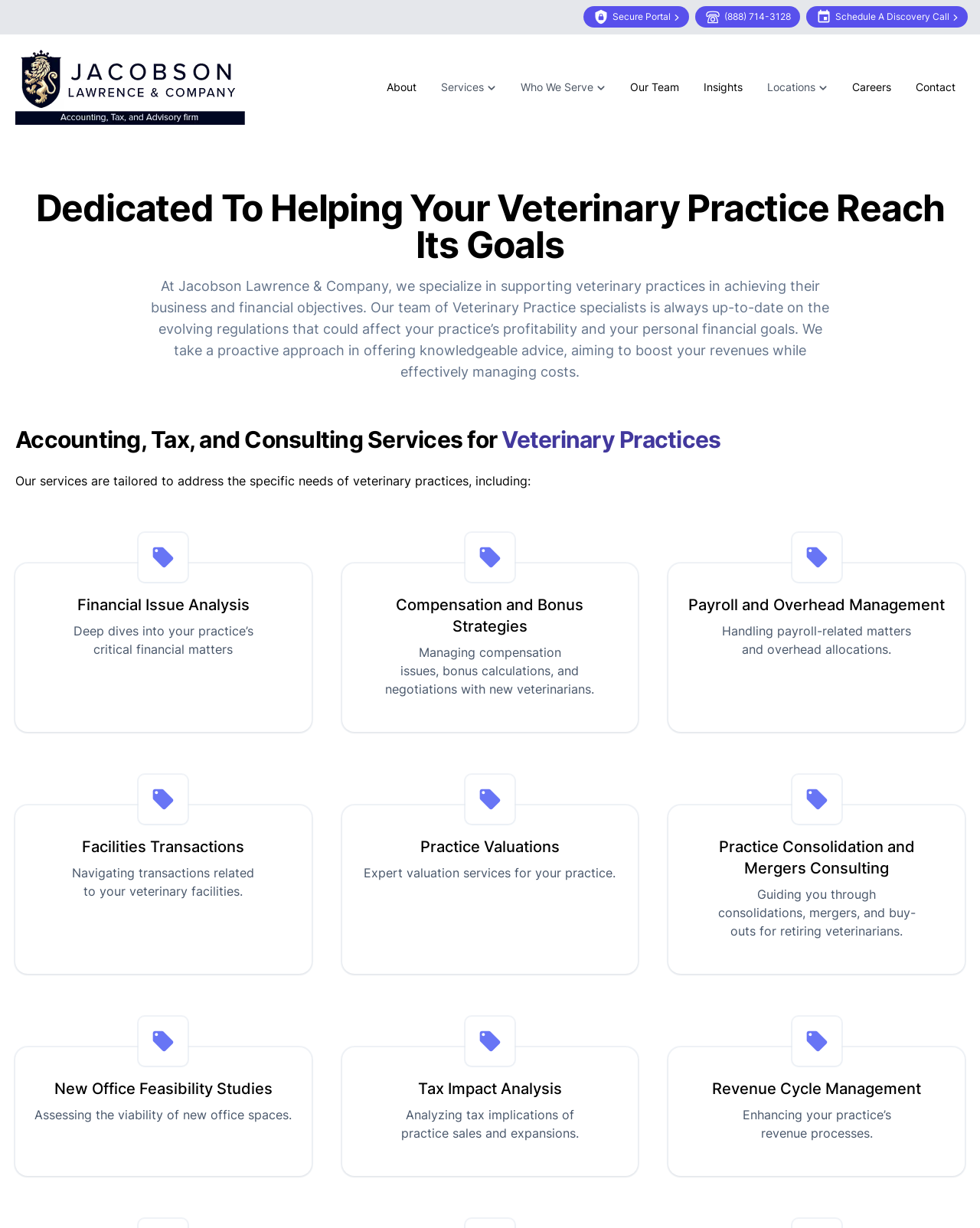Please answer the following question using a single word or phrase: 
What is the topic of the 'Financial Issue Analysis' section?

Deep dives into financial matters